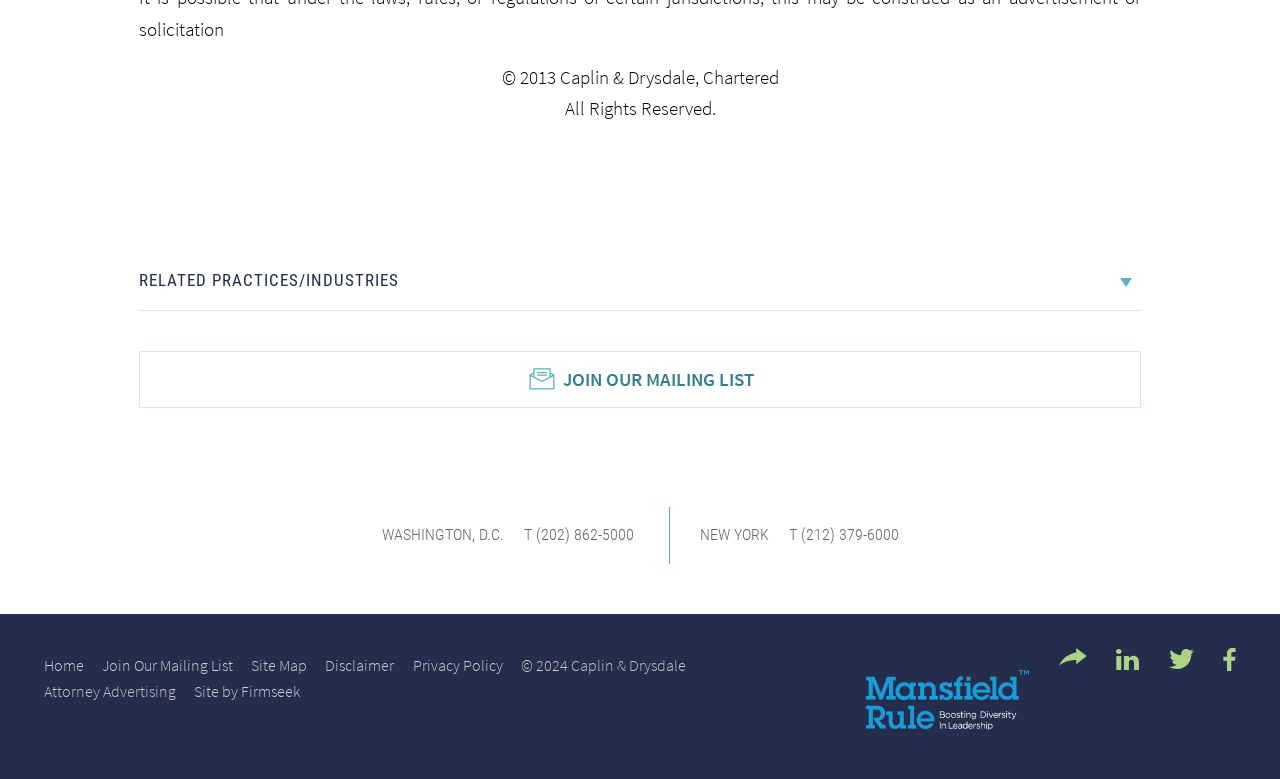Pinpoint the bounding box coordinates of the clickable area necessary to execute the following instruction: "Go to WASHINGTON, D.C.". The coordinates should be given as four float numbers between 0 and 1, namely [left, top, right, bottom].

[0.298, 0.675, 0.393, 0.699]